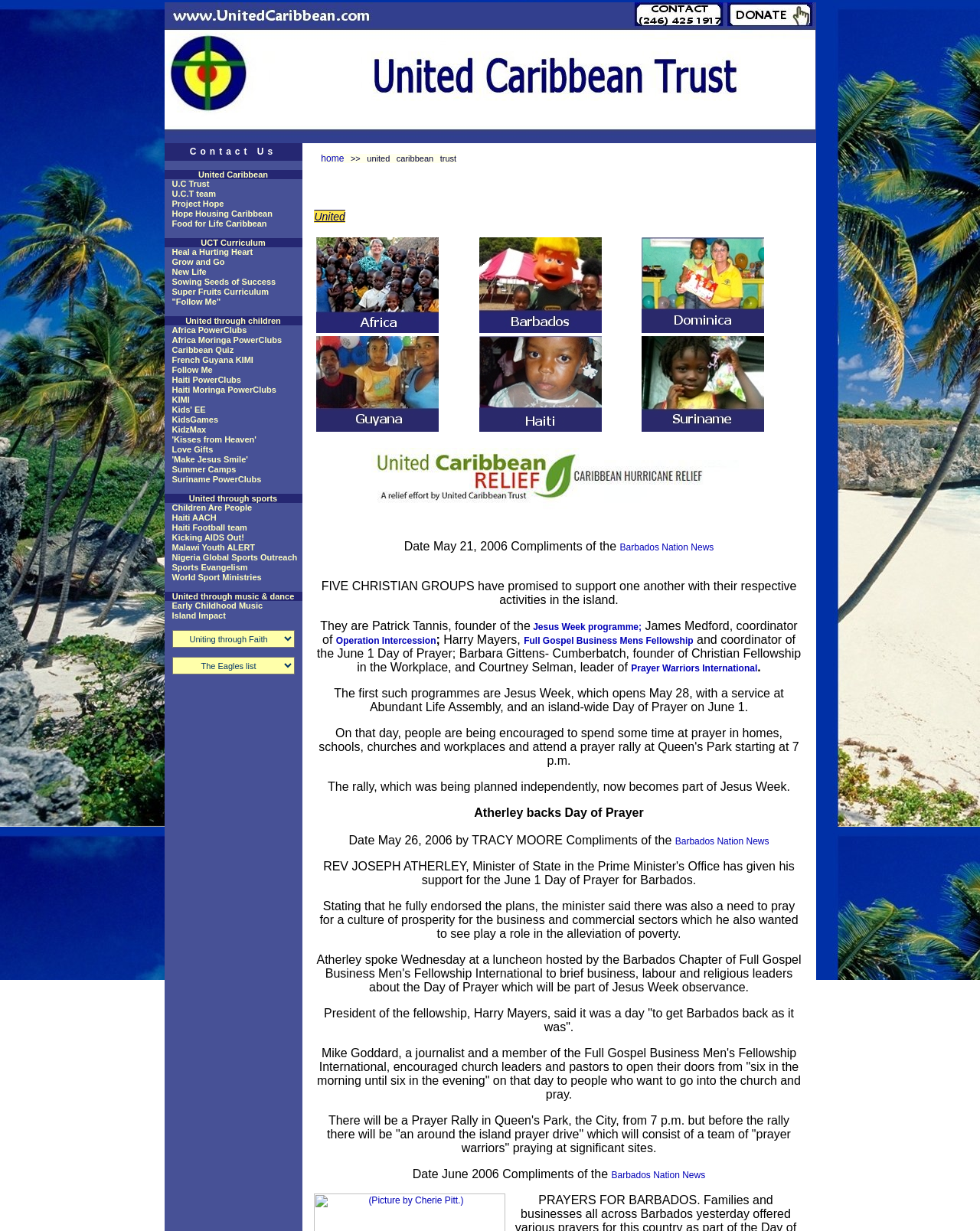Can you identify the bounding box coordinates of the clickable region needed to carry out this instruction: 'Read about Guyana'? The coordinates should be four float numbers within the range of 0 to 1, stated as [left, top, right, bottom].

[0.322, 0.272, 0.487, 0.351]